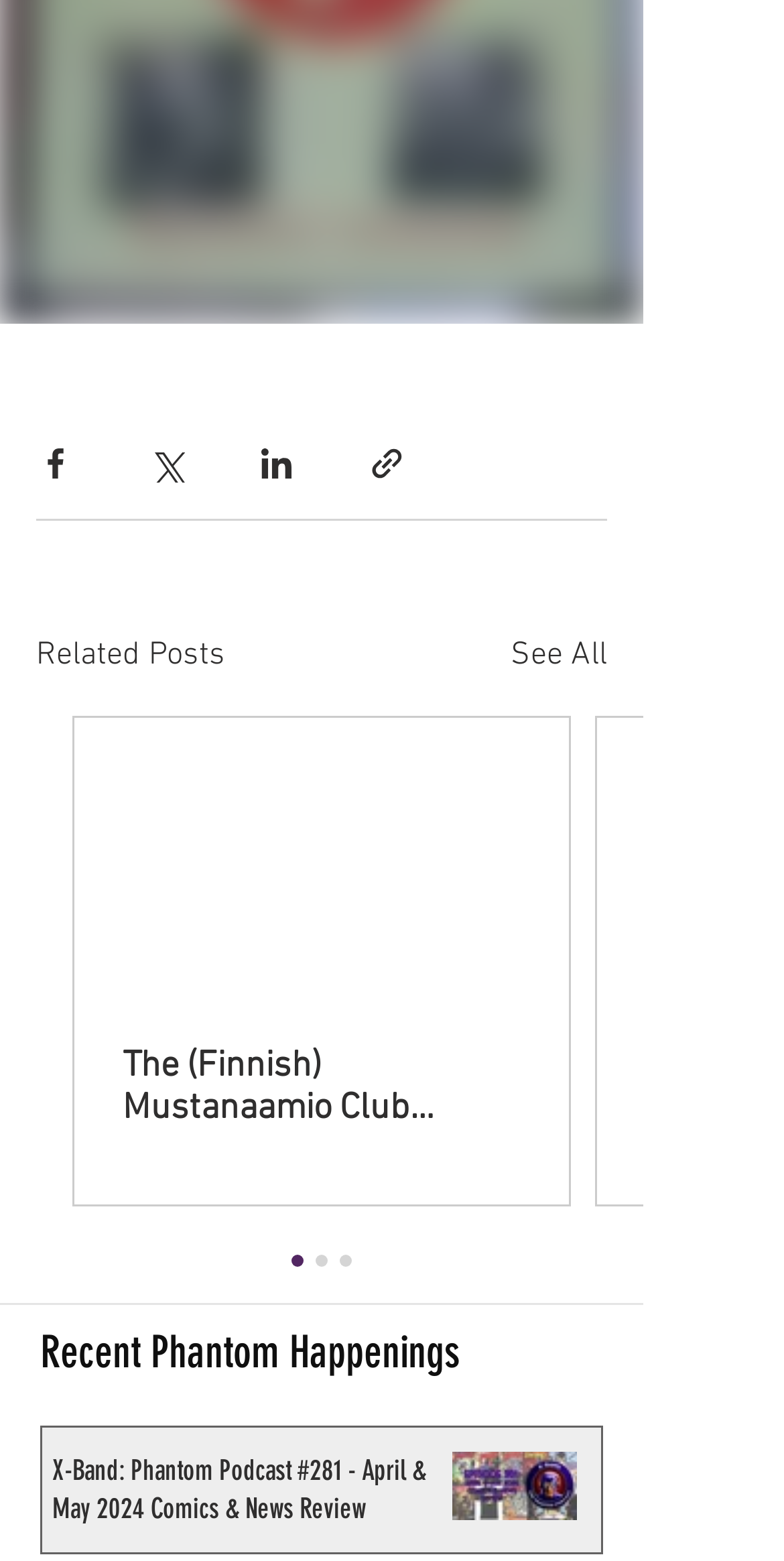Reply to the question with a single word or phrase:
Is the 'See All' link related to the 'Related Posts' section?

Yes